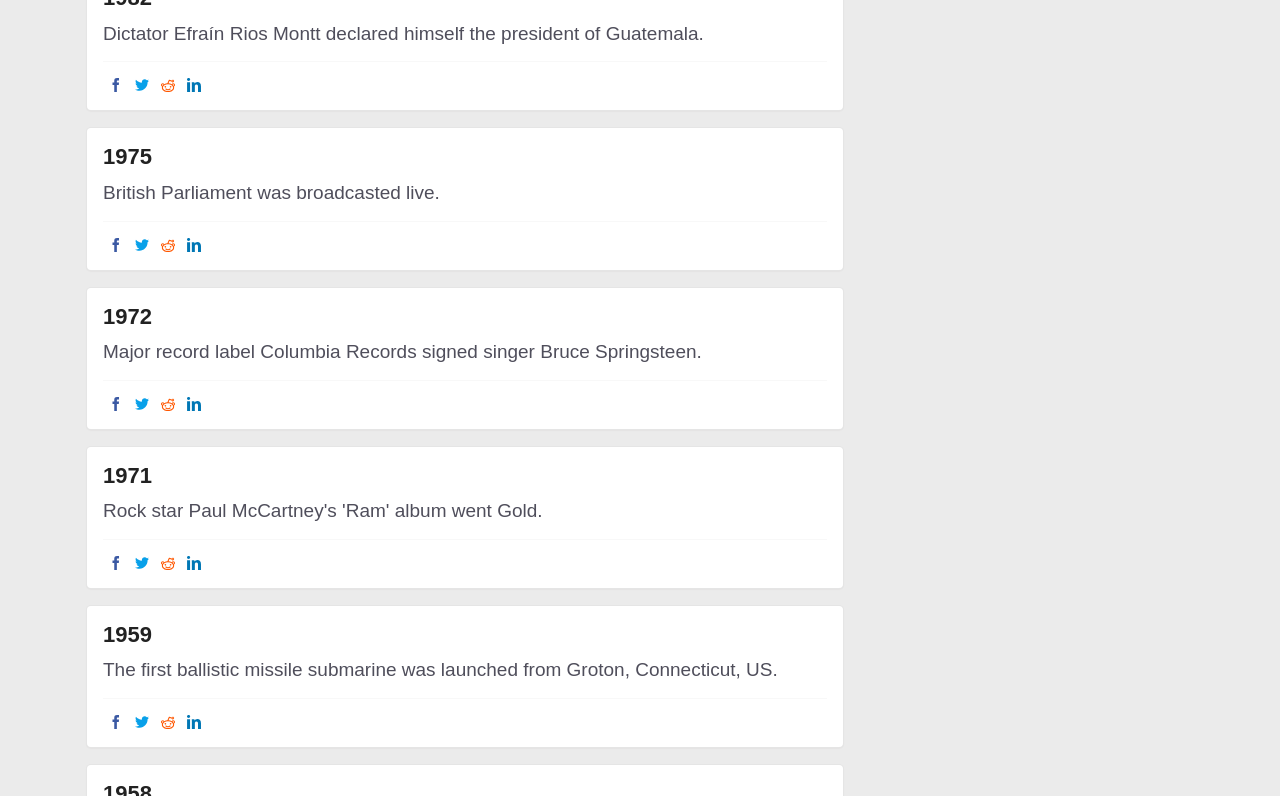How many share options are available for each event?
Use the image to answer the question with a single word or phrase.

4